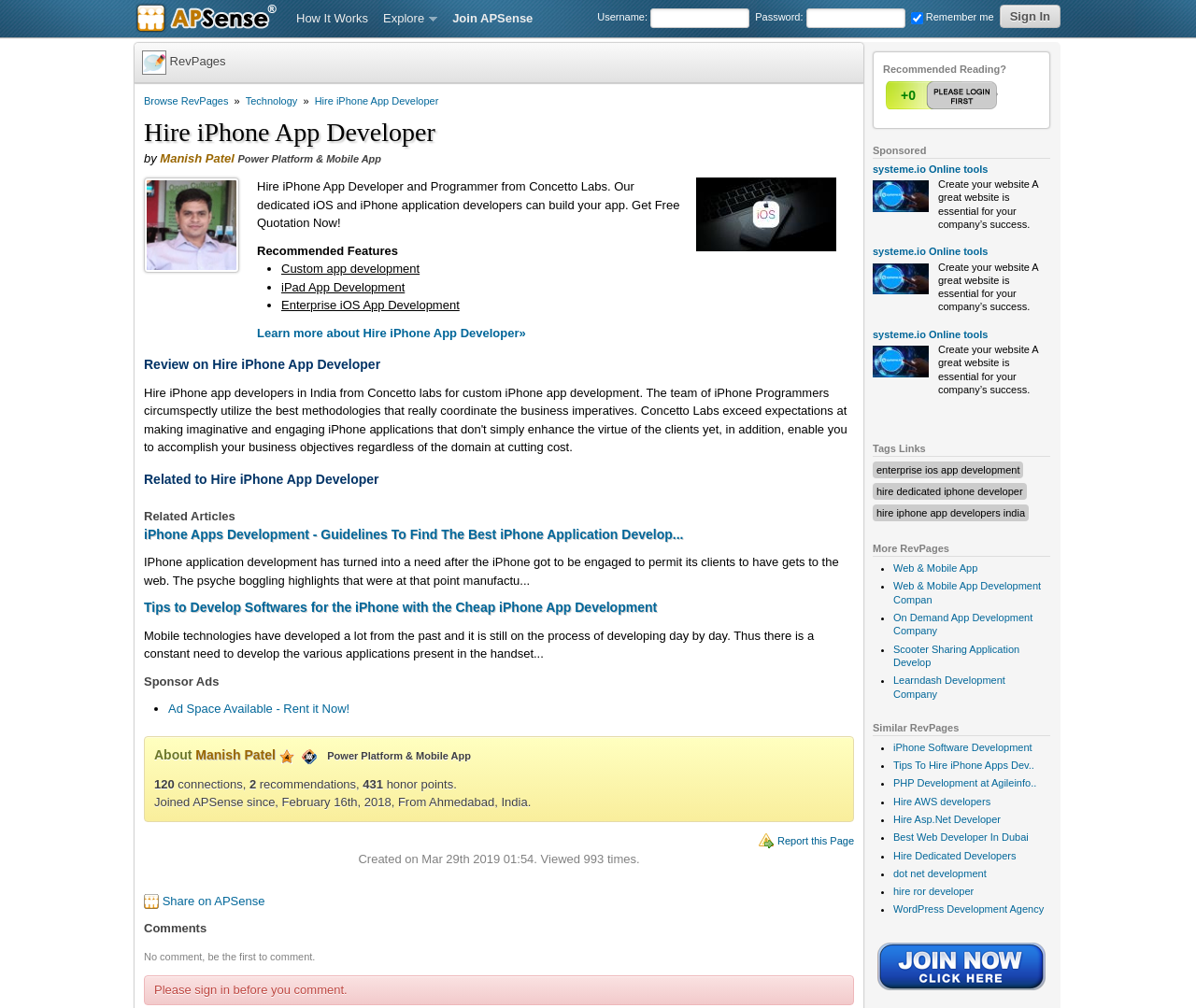What is the main heading of this webpage? Please extract and provide it.

Hire iPhone App Developer